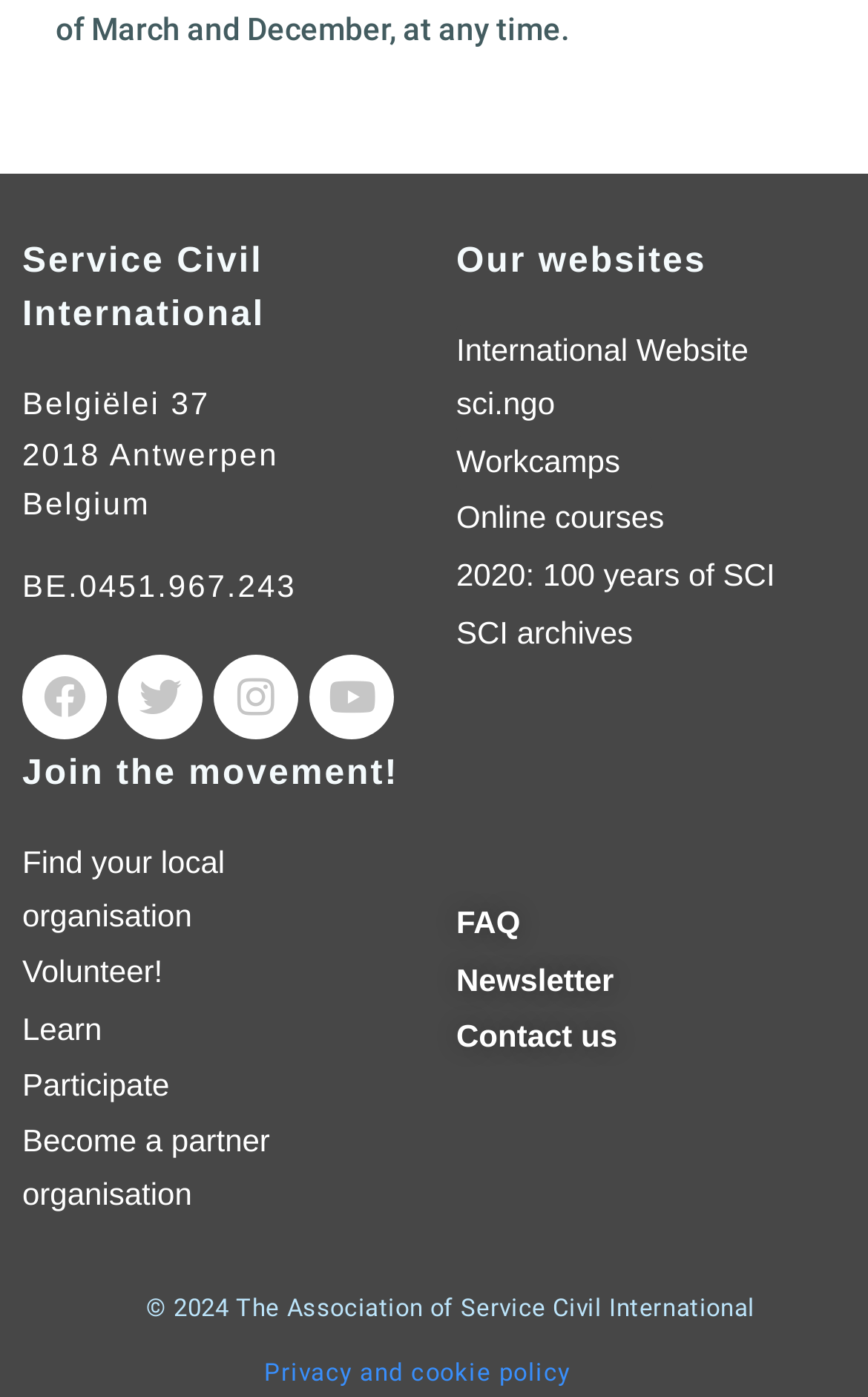Determine the bounding box coordinates of the region I should click to achieve the following instruction: "Find local organisation". Ensure the bounding box coordinates are four float numbers between 0 and 1, i.e., [left, top, right, bottom].

[0.026, 0.599, 0.5, 0.675]